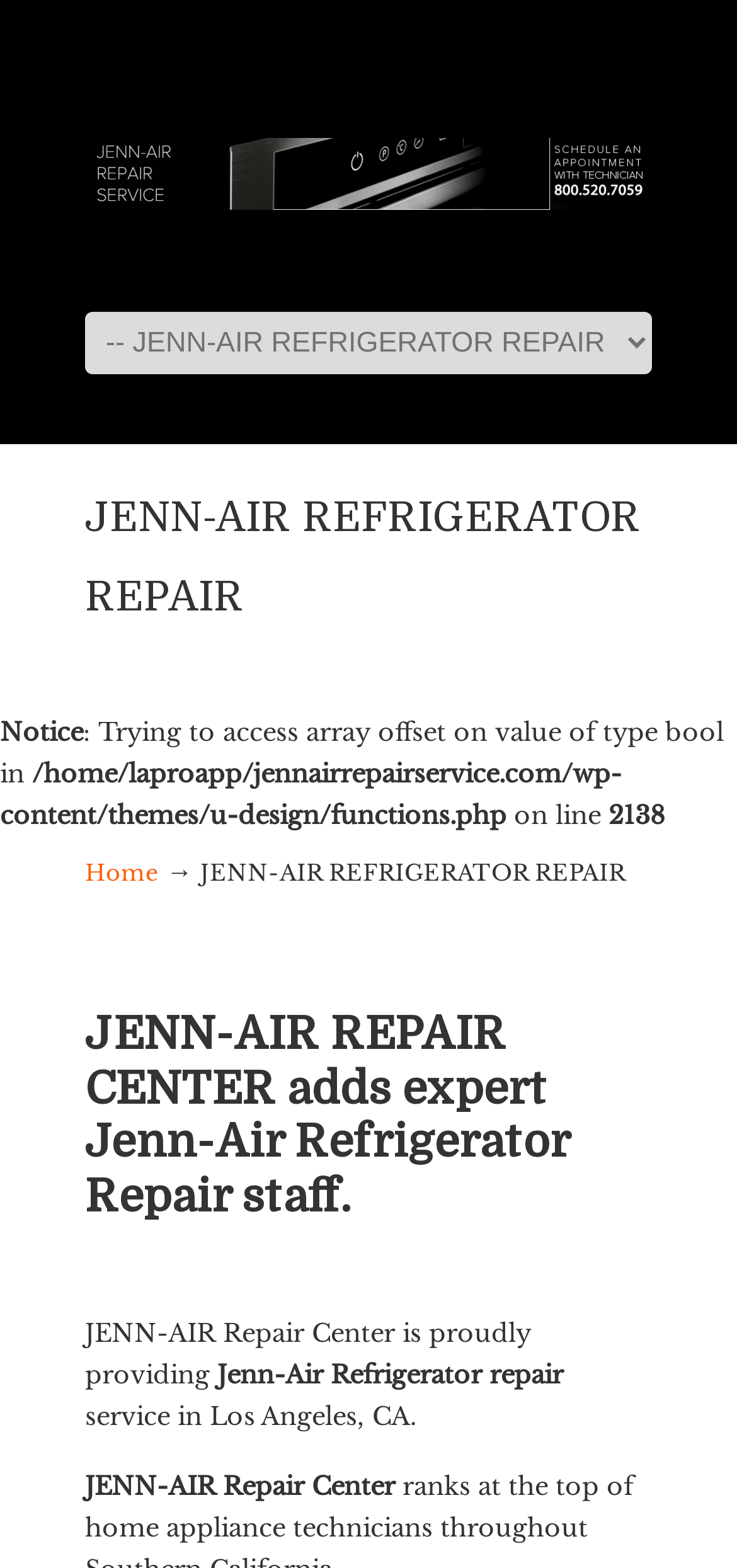What service does the company provide?
Observe the image and answer the question with a one-word or short phrase response.

Refrigerator repair